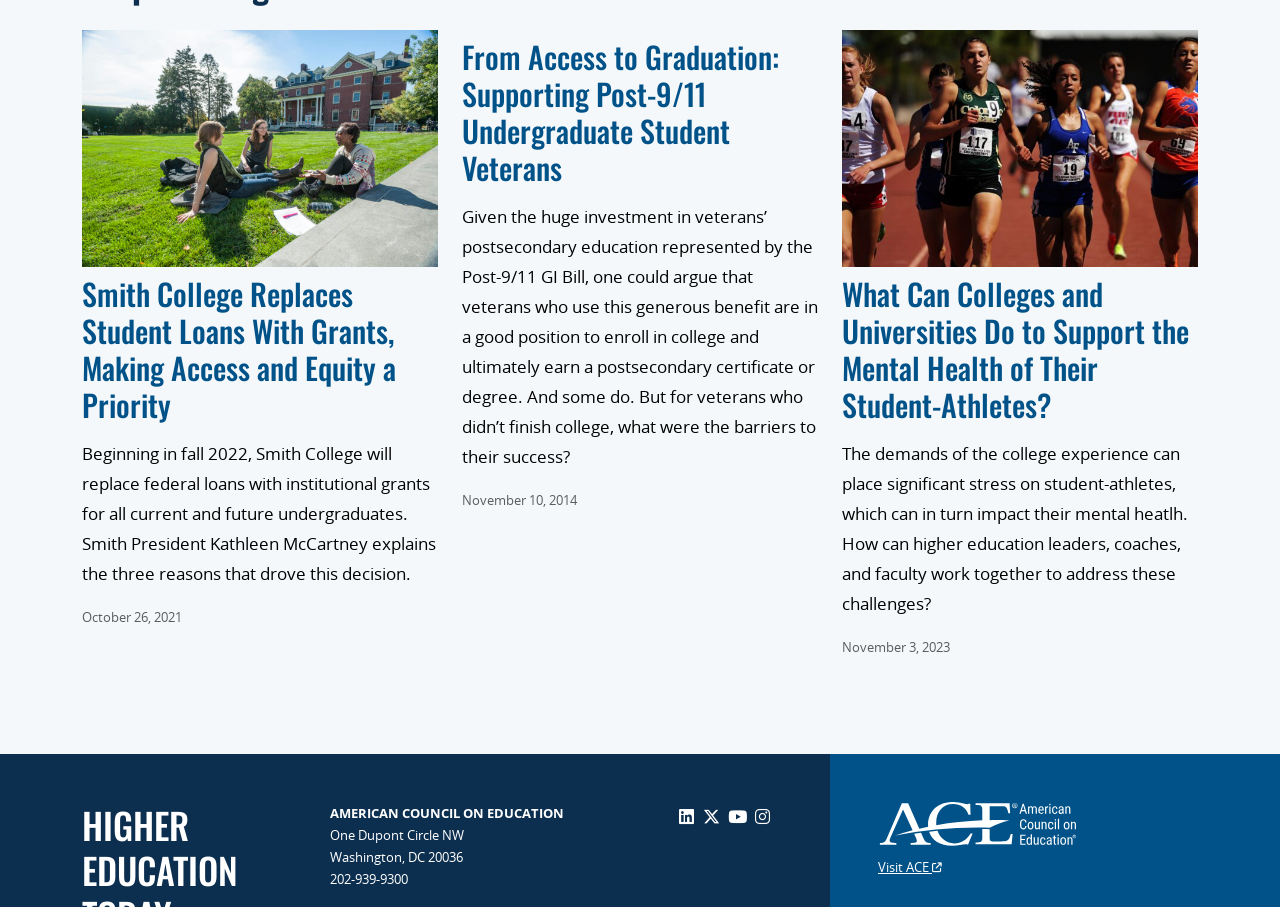Answer the question briefly using a single word or phrase: 
What is the address of the American Council on Education?

One Dupont Circle NW, Washington, DC 20036